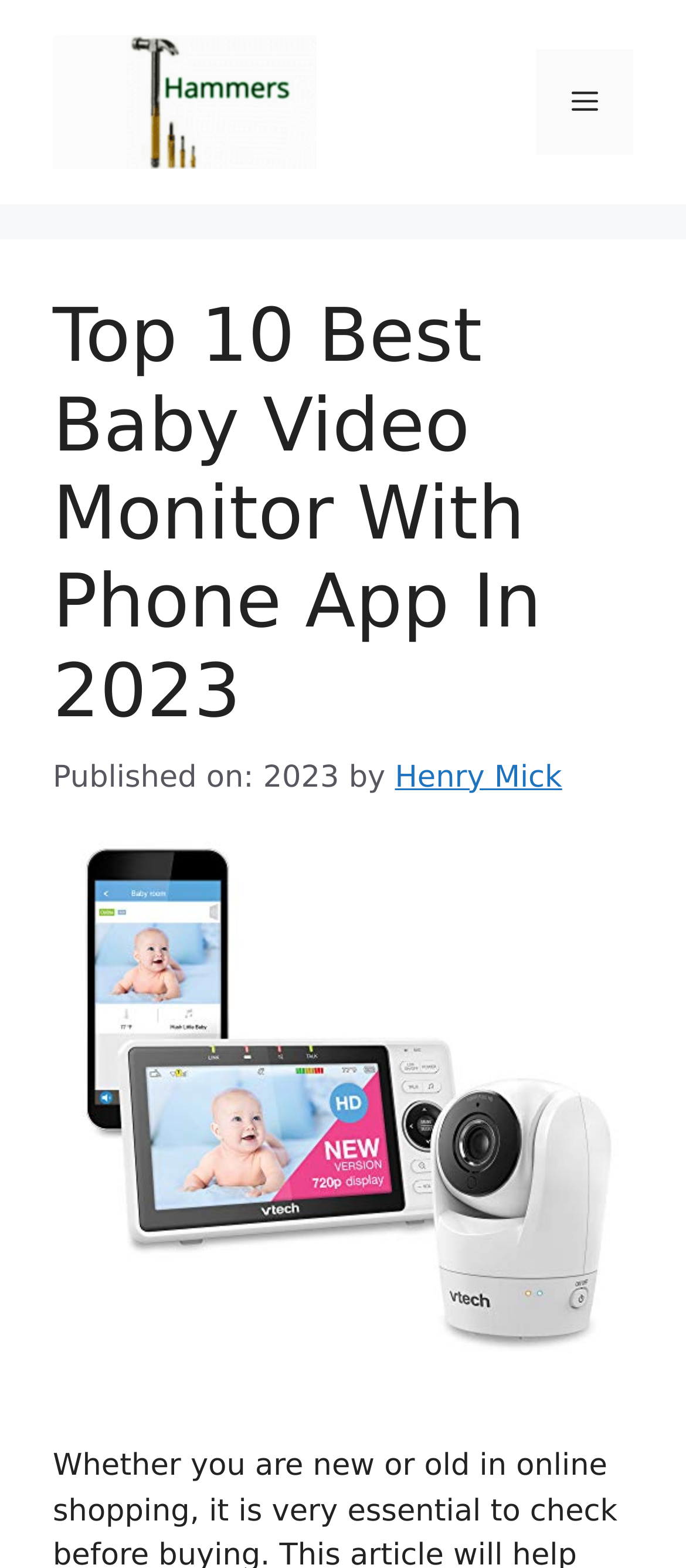Who is the author of the article?
Provide an in-depth answer to the question, covering all aspects.

I found the author's name by looking at the link element below the heading, which contains the text 'Henry Mick'.